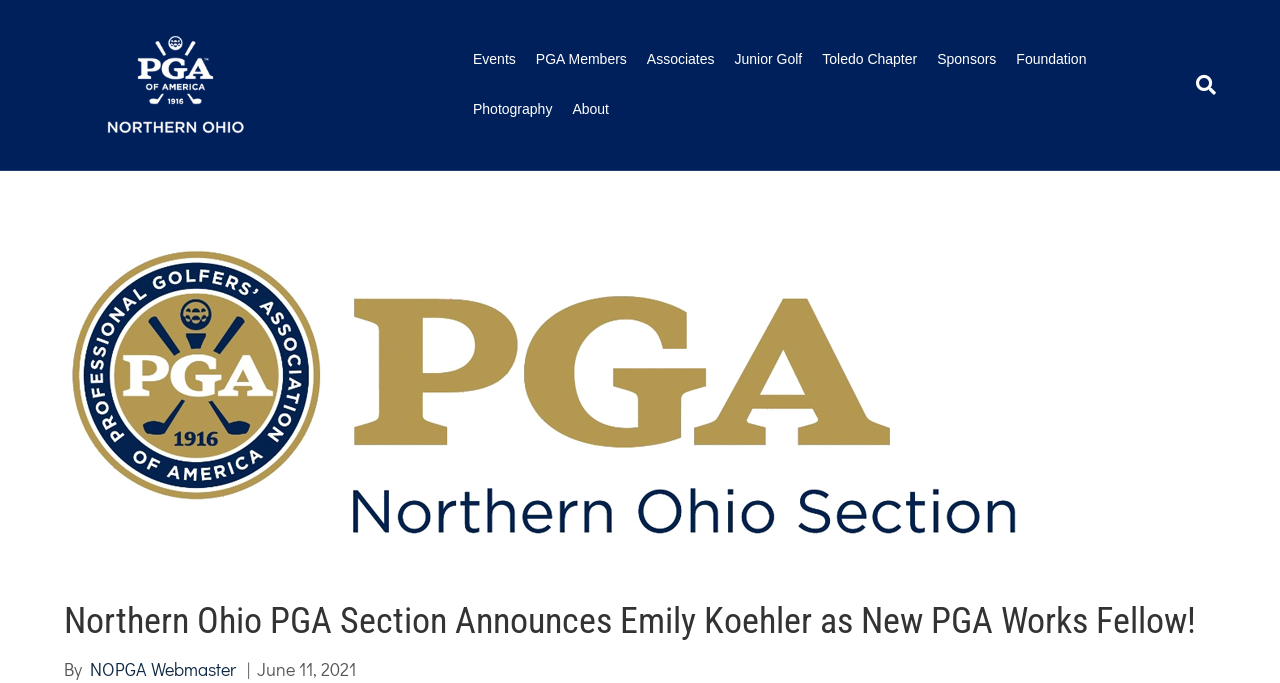How many links are in the header menu?
Based on the image, please offer an in-depth response to the question.

The header menu contains links to 'Events', 'PGA Members', 'Associates', 'Junior Golf', 'Toledo Chapter', 'Sponsors', 'Foundation', 'Photography', and 'About', which totals 9 links.